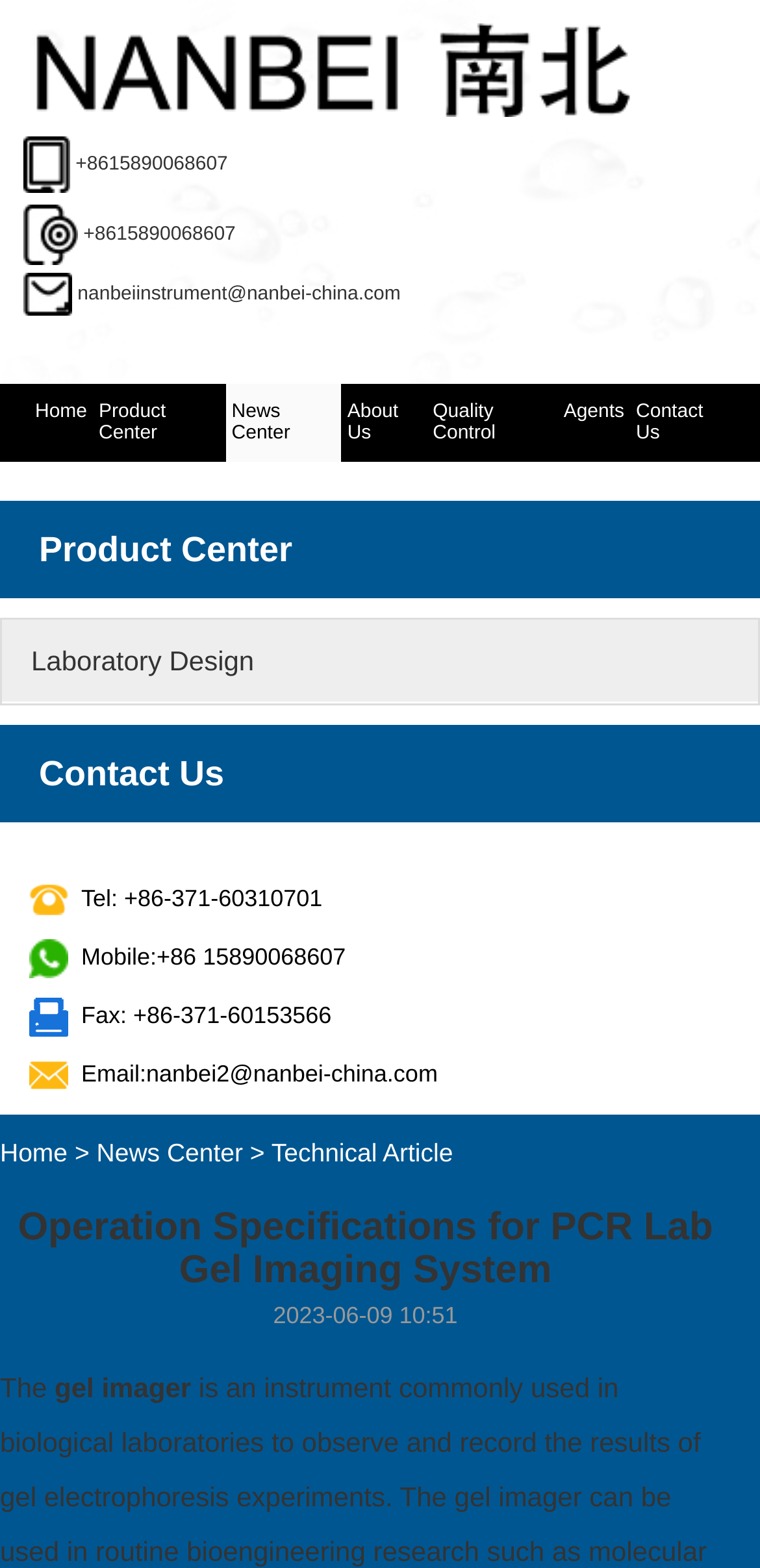Give a concise answer using one word or a phrase to the following question:
What is the email address of the company?

nanbei2@nanbei-china.com